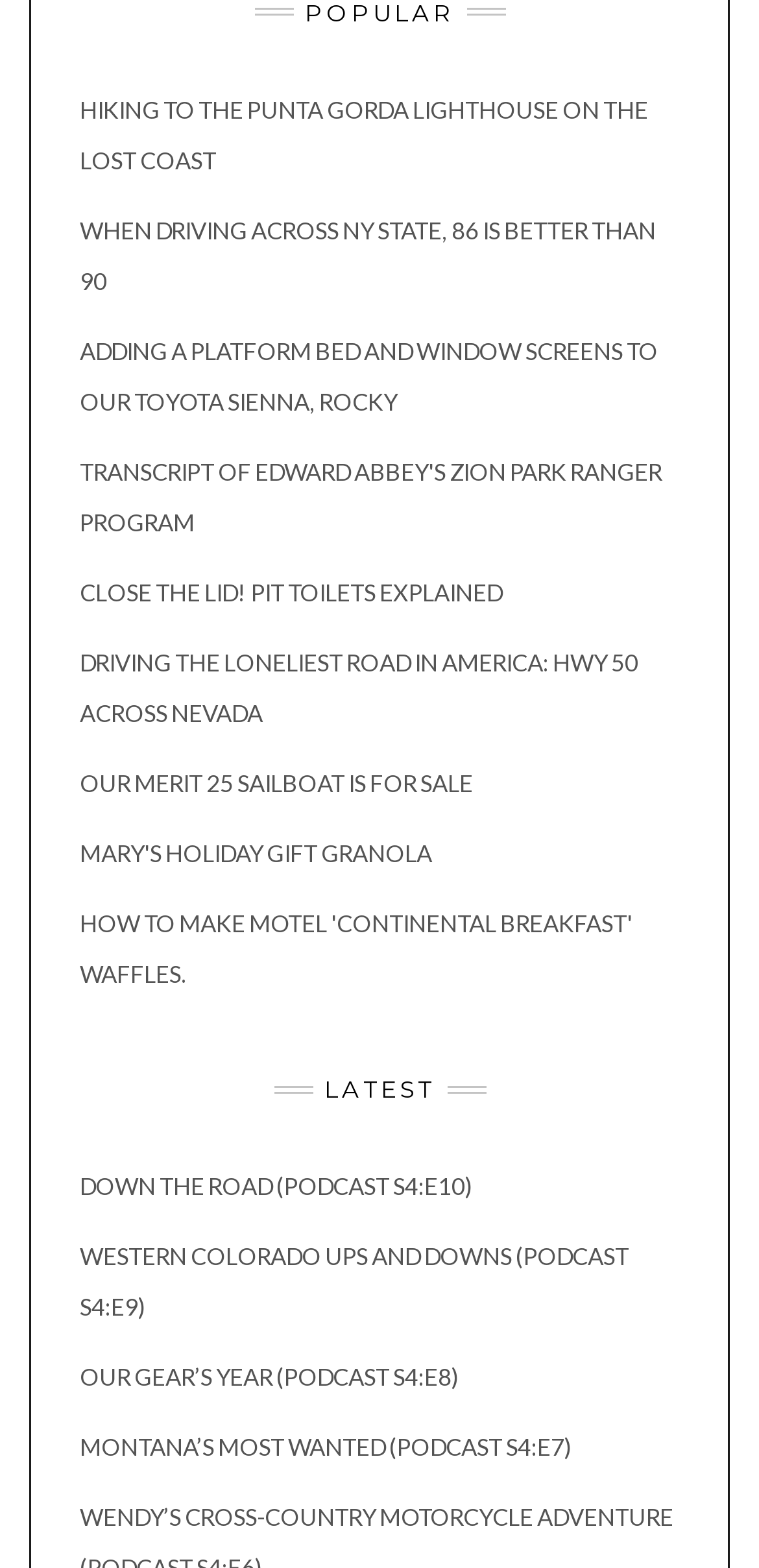How many podcast links are there?
Answer briefly with a single word or phrase based on the image.

4